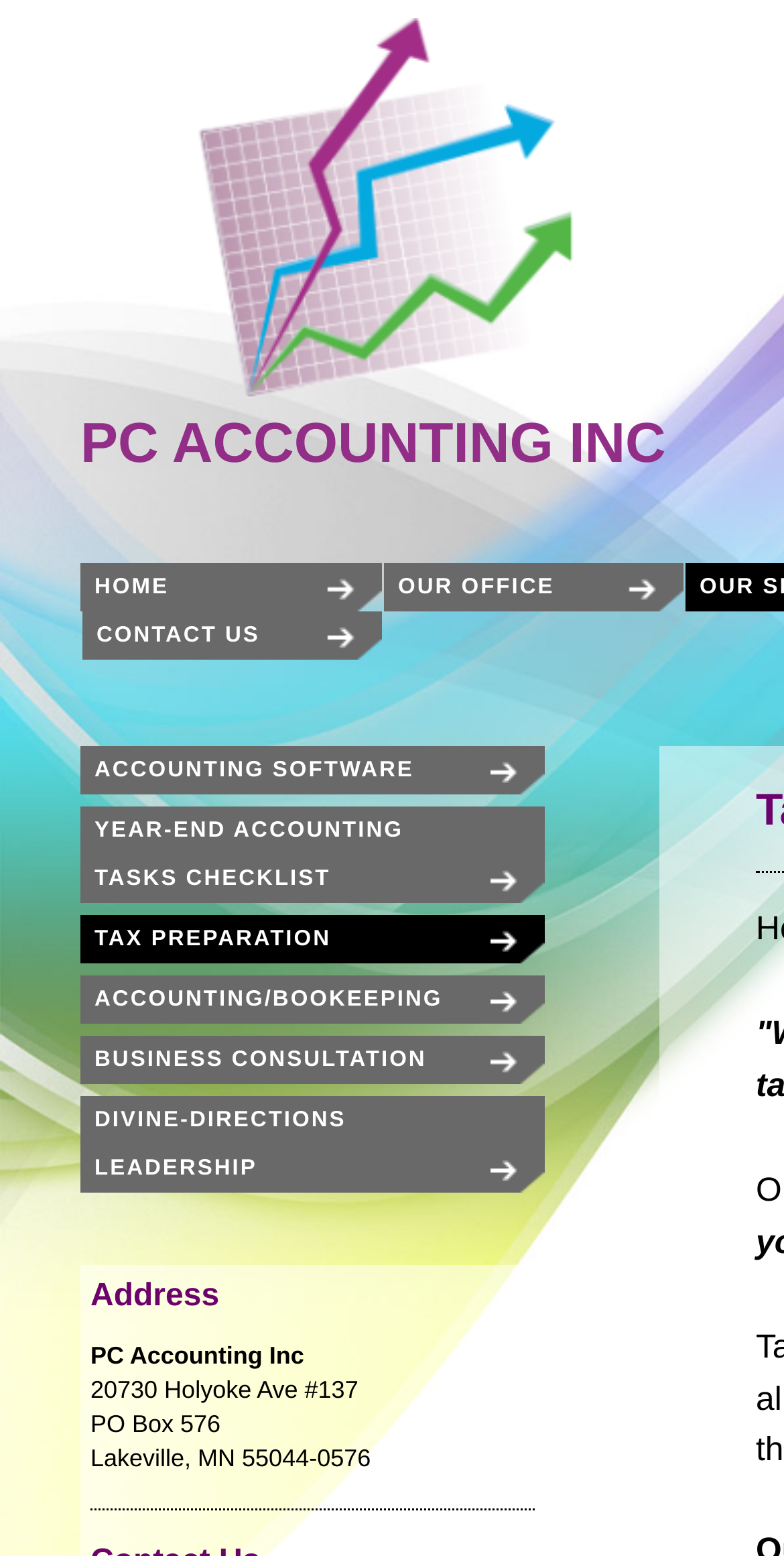Please specify the bounding box coordinates in the format (top-left x, top-left y, bottom-right x, bottom-right y), with all values as floating point numbers between 0 and 1. Identify the bounding box of the UI element described by: Divine-Directions Leadership

[0.103, 0.704, 0.695, 0.766]